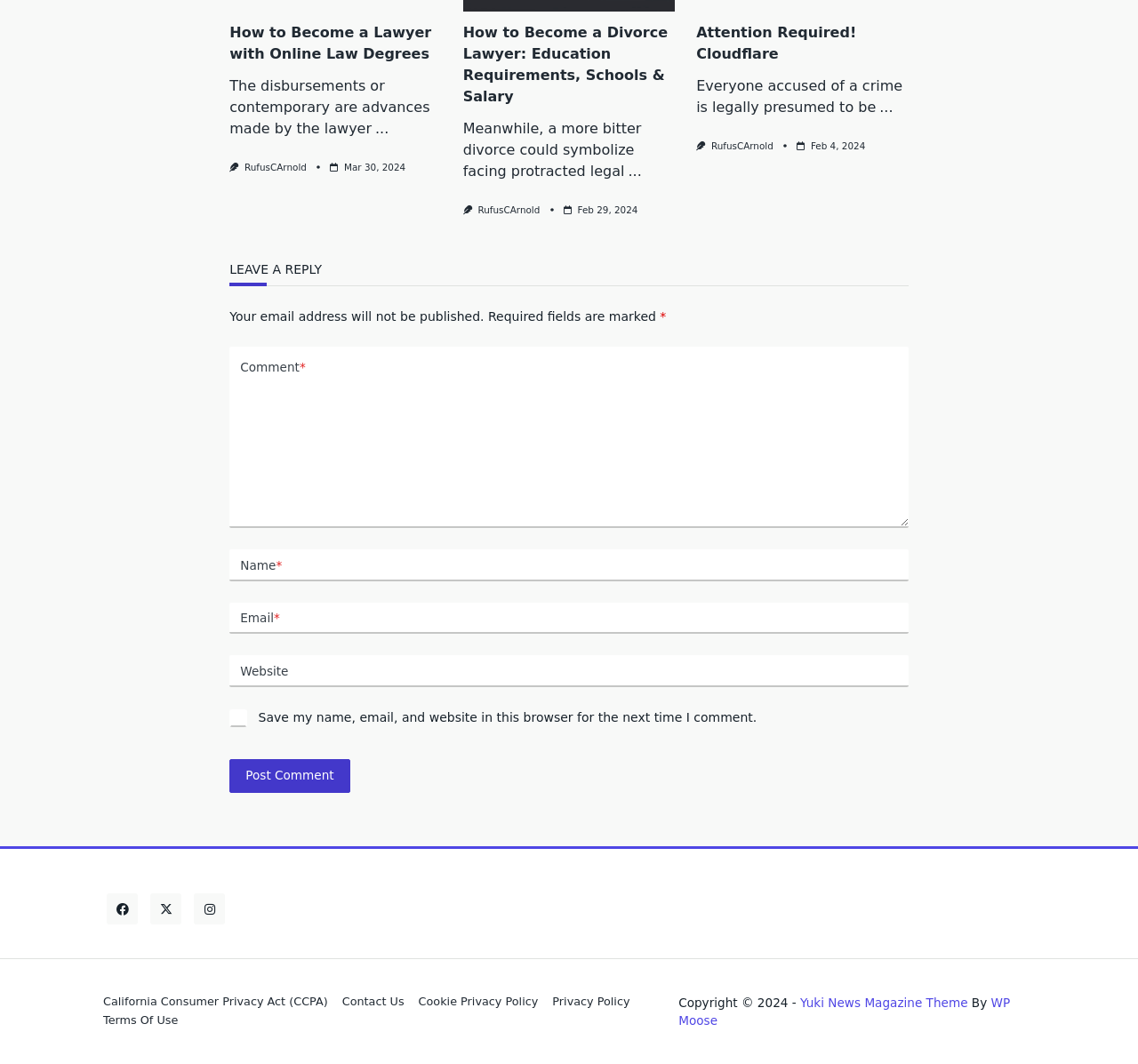Locate the bounding box coordinates of the element's region that should be clicked to carry out the following instruction: "Click the 'How to Become a Lawyer with Online Law Degrees' link". The coordinates need to be four float numbers between 0 and 1, i.e., [left, top, right, bottom].

[0.202, 0.022, 0.379, 0.058]